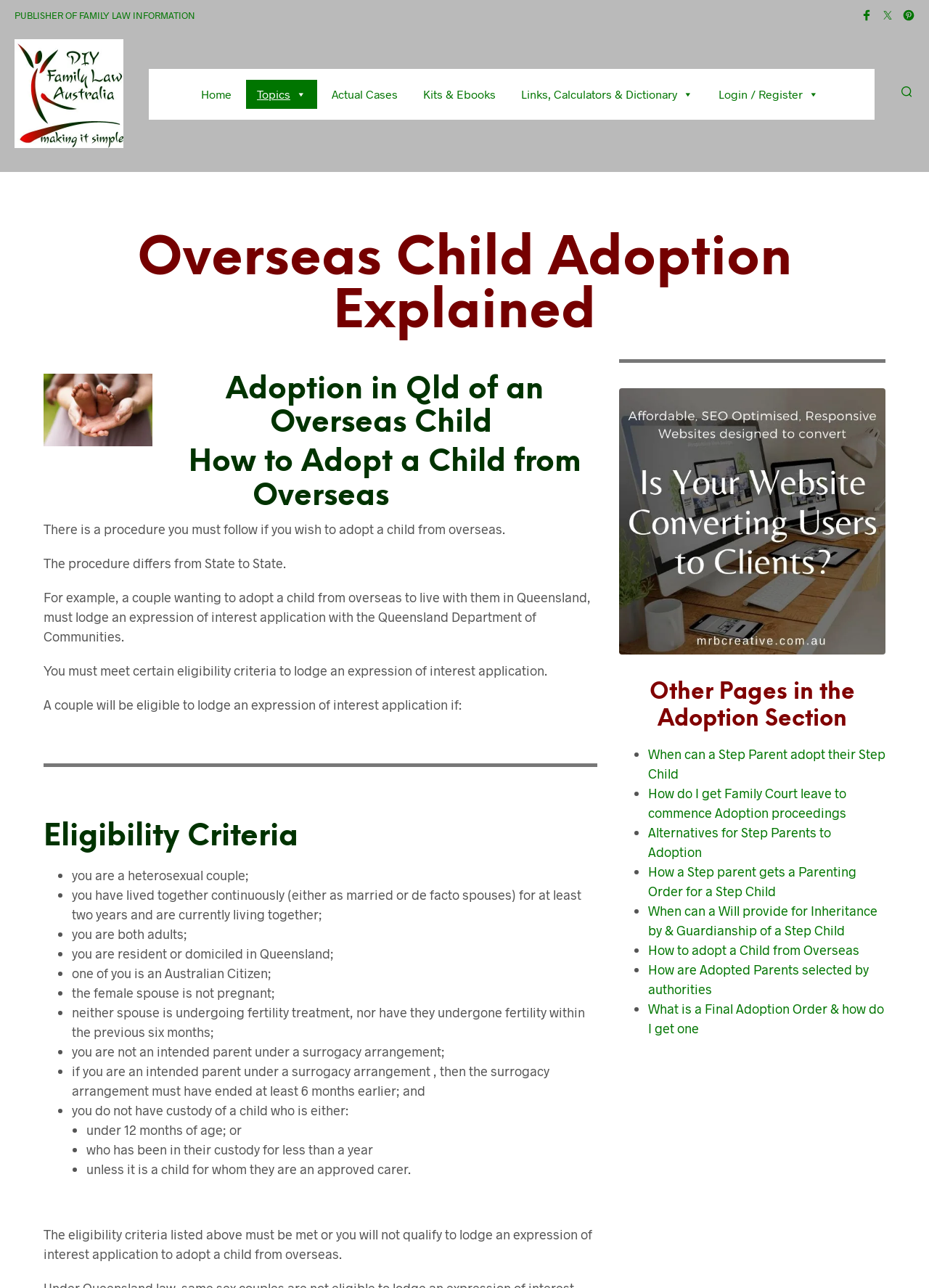Write a detailed summary of the webpage.

The webpage is about overseas child adoption explained by DIY Family Law Australia. At the top, there is a publisher's information and three social media links with their corresponding icons. Below that, there is a main menu with links to "Home", "Topics", "Actual Cases", "Kits & Ebooks", "Links, Calculators & Dictionary", and "Login / Register".

The main content of the webpage is divided into sections. The first section has a heading "Overseas Child Adoption Explained" and provides an introduction to the adoption process. The second section has a heading "Adoption in Qld of an Overseas Child" and explains the procedure for adopting a child from overseas, which differs from state to state. 

The third section has a heading "How to Adopt a Child from Overseas" and outlines the eligibility criteria for adopting a child from overseas. This section is further divided into a list of criteria, including the requirement for the couple to be heterosexual, living together for at least two years, being adults, and being residents or domiciled in Queensland.

The fourth section has a heading "Eligibility Criteria" and provides more details on the eligibility criteria, including the requirement for one of the spouses to be an Australian citizen, not being pregnant, and not undergoing fertility treatment.

The webpage also has a section with links to other pages in the adoption section, including "When can a Step Parent adopt their Step Child", "How do I get Family Court leave to commence Adoption proceedings", and "Alternatives for Step Parents to Adoption".

At the bottom of the webpage, there is a section with a figure and an image related to website design and SEO. There is also a section with a heading "Other Pages in the Adoption Section" that provides links to other related pages. Finally, there is a footer section with an image and a tagline "We make it Easy: DIY Family Law Australia".